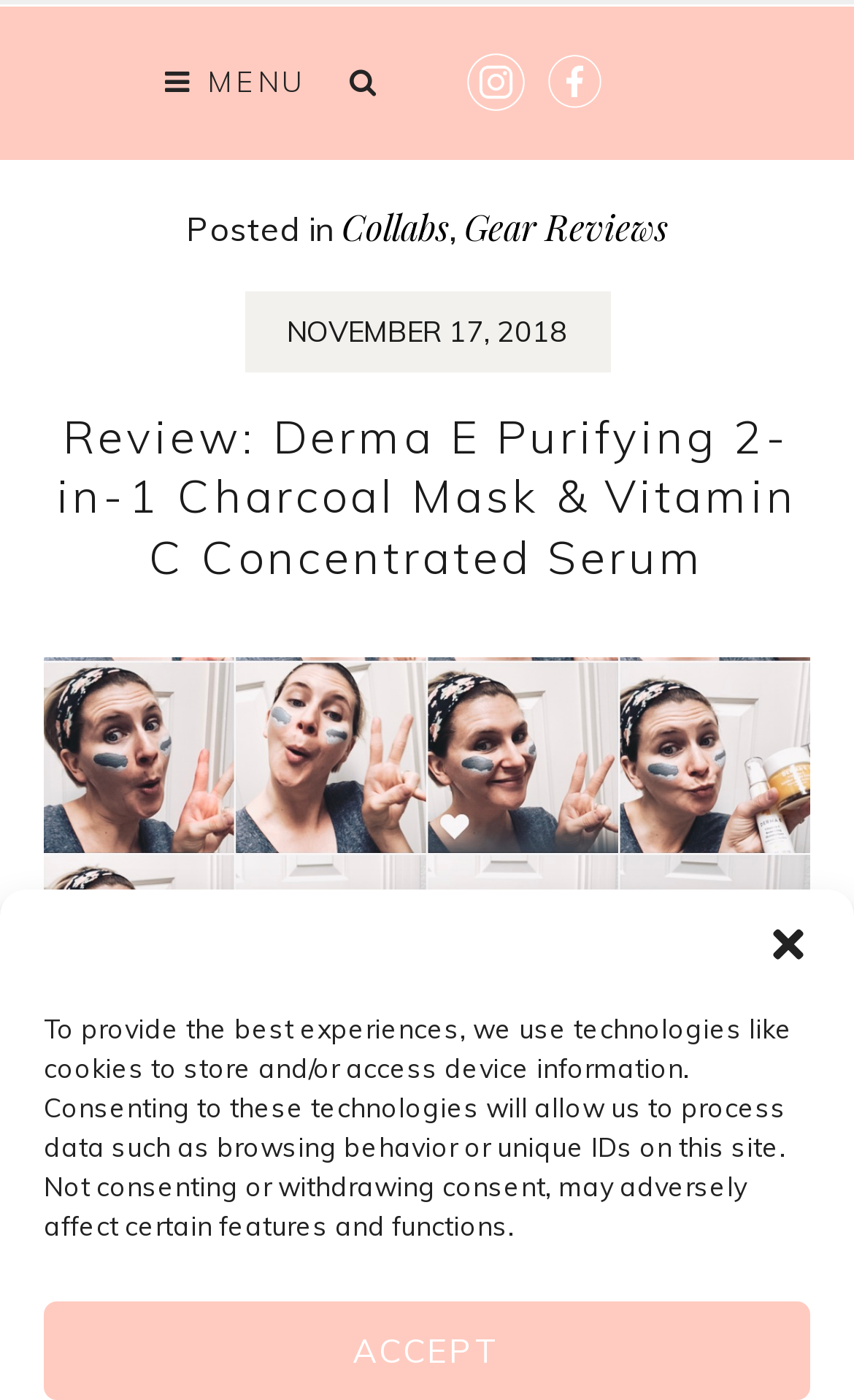What social media platforms are linked on this webpage?
Using the visual information, respond with a single word or phrase.

Instagram, Facebook